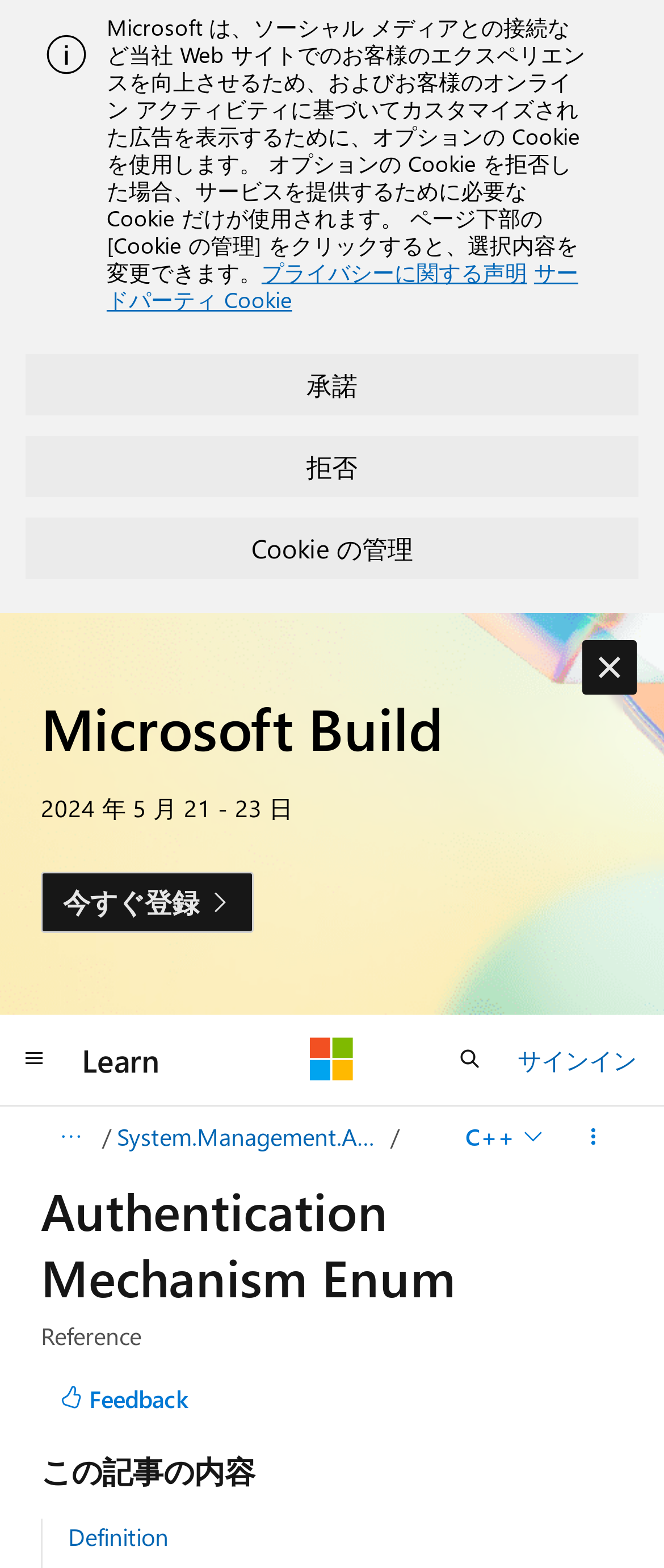Describe every aspect of the webpage in a detailed manner.

This webpage is about the Authentication Mechanism Enum supported by the New-Runspace command to connect to remote servers. 

At the top, there is an alert section with an image and a static text describing Microsoft's use of optional cookies to enhance the user's experience and display customized ads. Below this section, there are three buttons: "承諾" (Accept), "拒否" (Decline), and "Cookie の管理" (Manage Cookies).

On the left side, there is a heading "Microsoft Build" with a date "2024 年 5 月 21 - 23 日" (May 21-23, 2024) below it. Next to the date, there is a link "今すぐ登録" (Register Now). 

On the top-right corner, there are several buttons and links, including "アラートを無視" (Ignore Alert), "グローバル ナビゲーション" (Global Navigation), "Learn", "Microsoft", "検索を開く" (Open Search), and "サインイン" (Sign In).

Below the navigation section, there is a details section with a disclosure triangle that can be expanded to show all hierarchy links. Next to it, there is a link "System.Management.Automation.Runspaces" and a button "C++" that can be expanded to show more options.

The main content of the webpage starts with a heading "Authentication Mechanism Enum" followed by a static text "Reference". There is a button "Feedback" on the left side and a heading "この記事の内容" (This Article's Content) below the main heading. Finally, there is a link "Definition" at the bottom of the page.